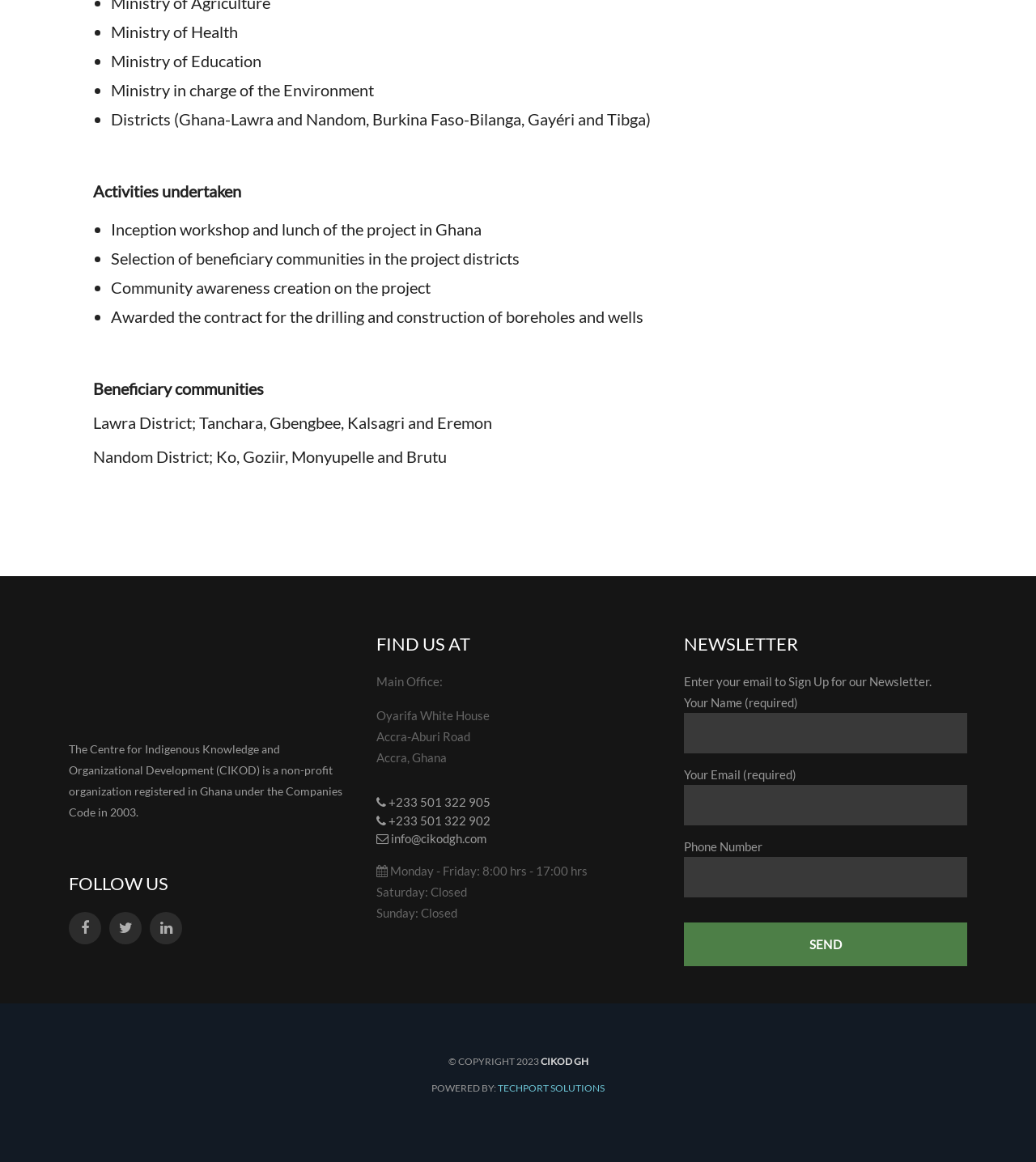Please identify the bounding box coordinates of the region to click in order to complete the given instruction: "Send a message to CIKOD". The coordinates should be four float numbers between 0 and 1, i.e., [left, top, right, bottom].

[0.66, 0.794, 0.934, 0.832]